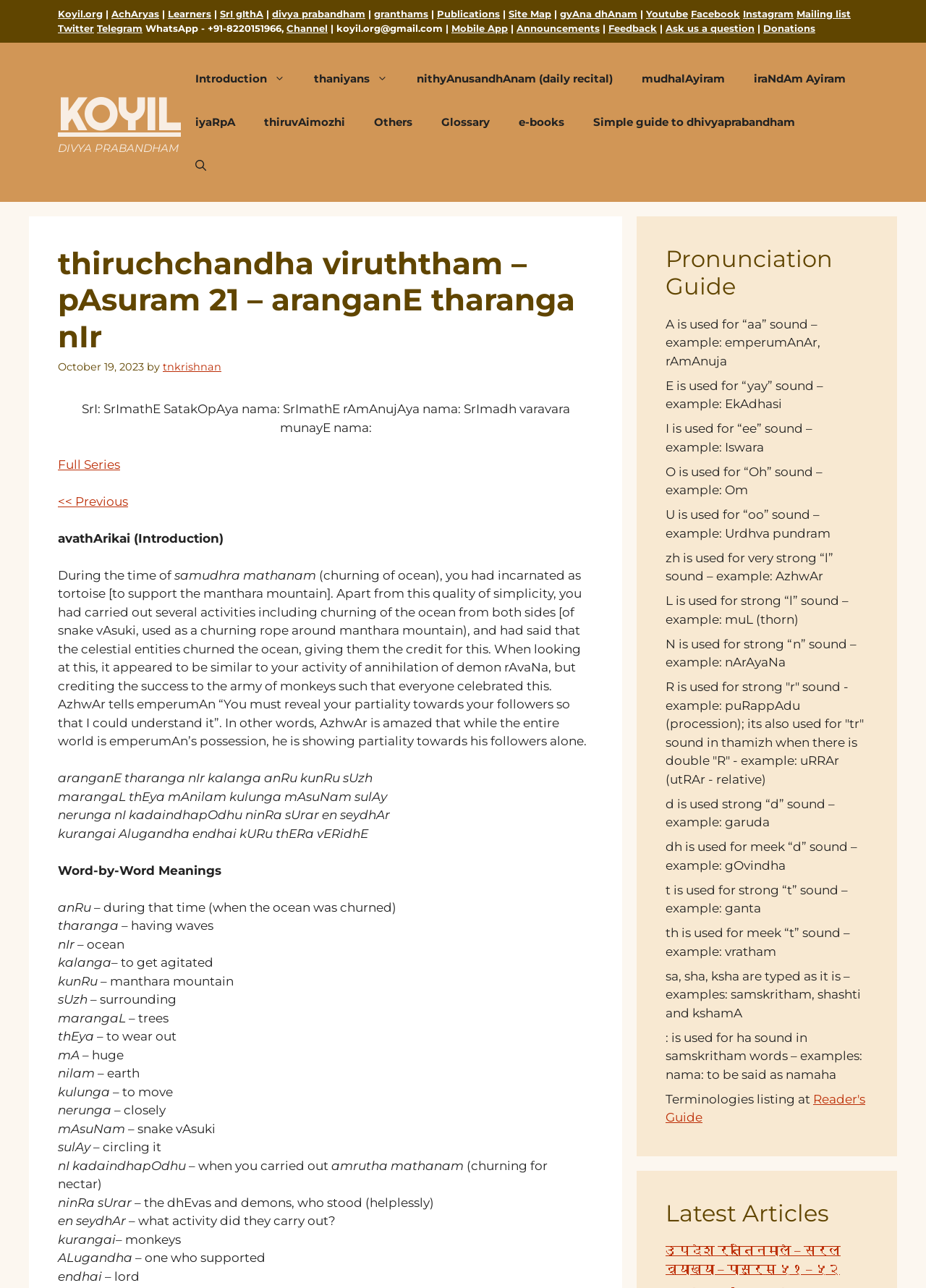Please identify the bounding box coordinates of the element's region that should be clicked to execute the following instruction: "Enter email address". The bounding box coordinates must be four float numbers between 0 and 1, i.e., [left, top, right, bottom].

None